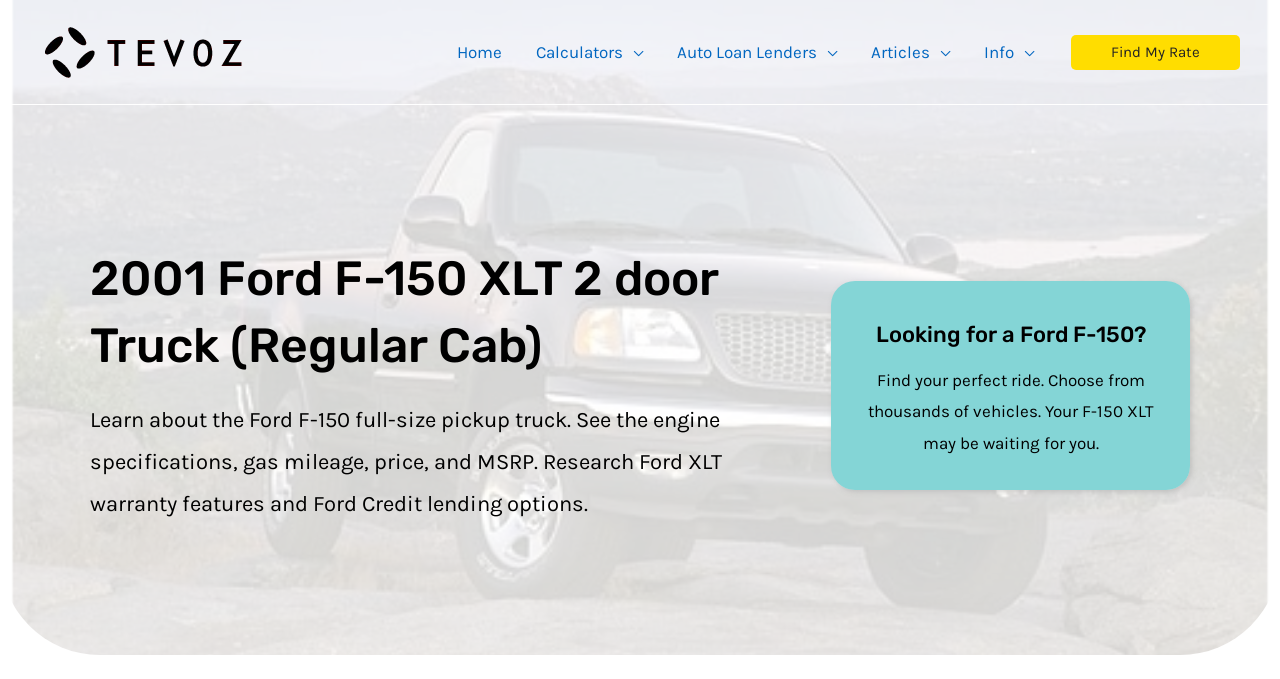Use the information in the screenshot to answer the question comprehensively: What is the engine type of the Ford F-150 XLT?

The webpage meta description mentions '4.2L V6 4x4 5-speed manual 6.6 foot bed engine', which indicates that the engine type of the Ford F-150 XLT is a 4.2L V6.